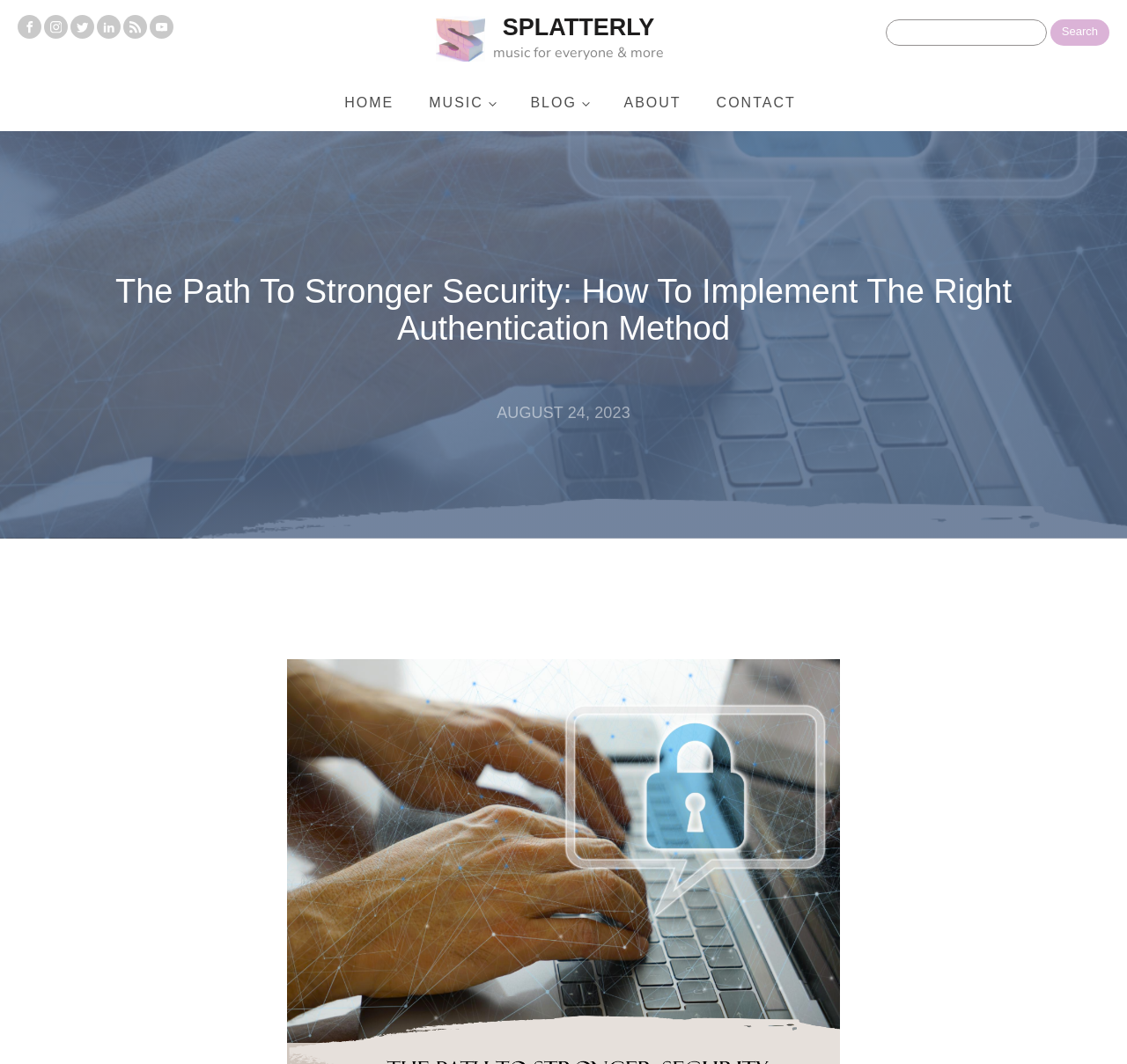Is there a search function available?
Please use the image to provide a one-word or short phrase answer.

Yes